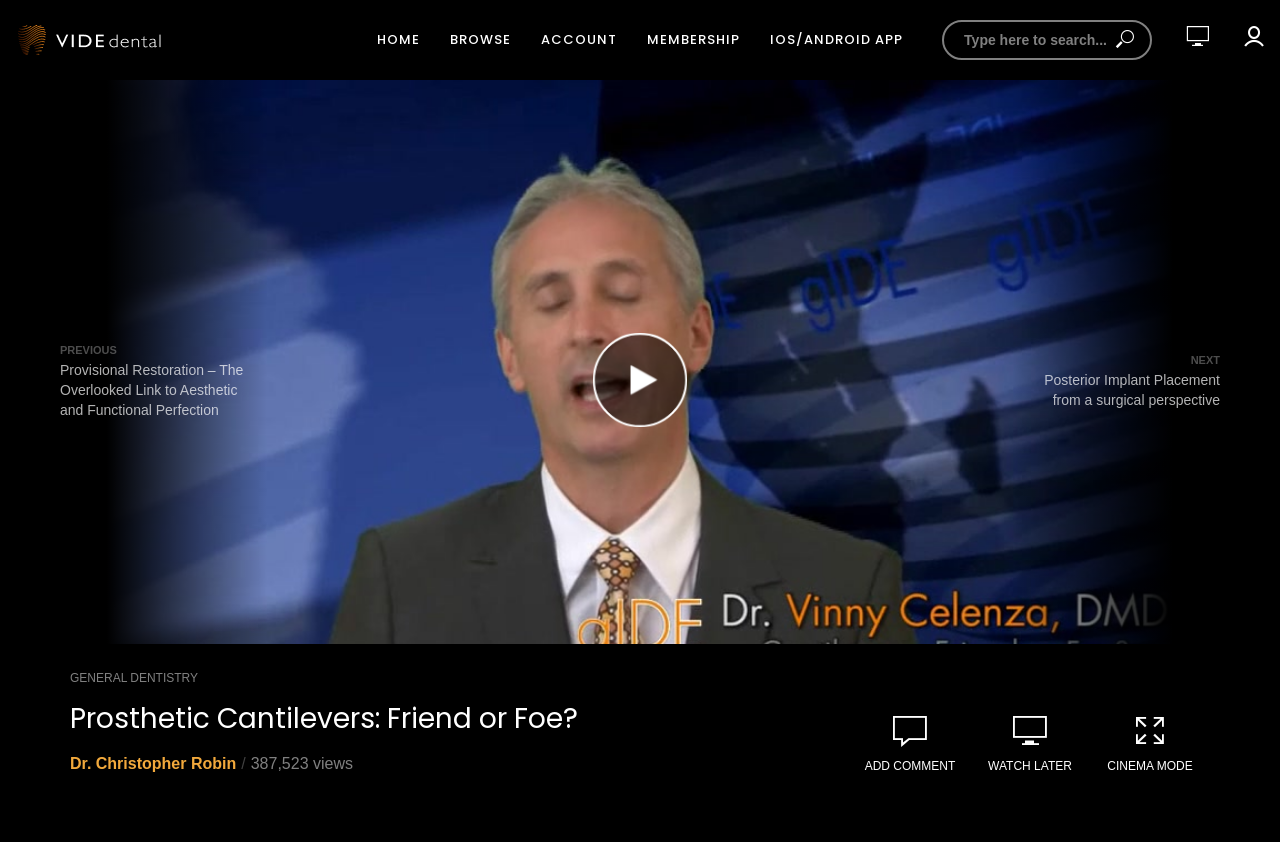How many buttons are in the search bar?
Look at the image and respond with a one-word or short phrase answer.

1